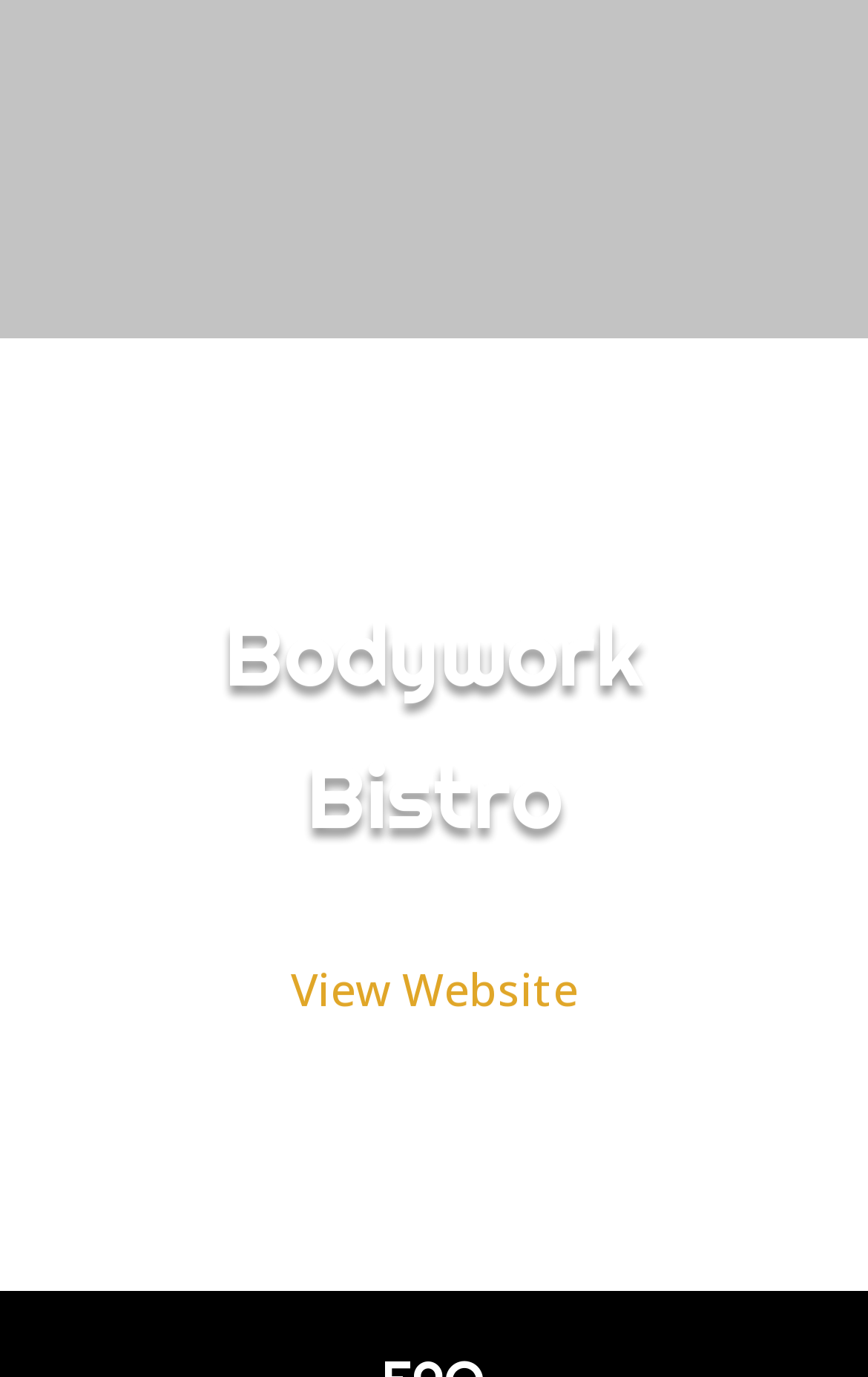What is the layout of the webpage?
Relying on the image, give a concise answer in one word or a brief phrase.

Table layout